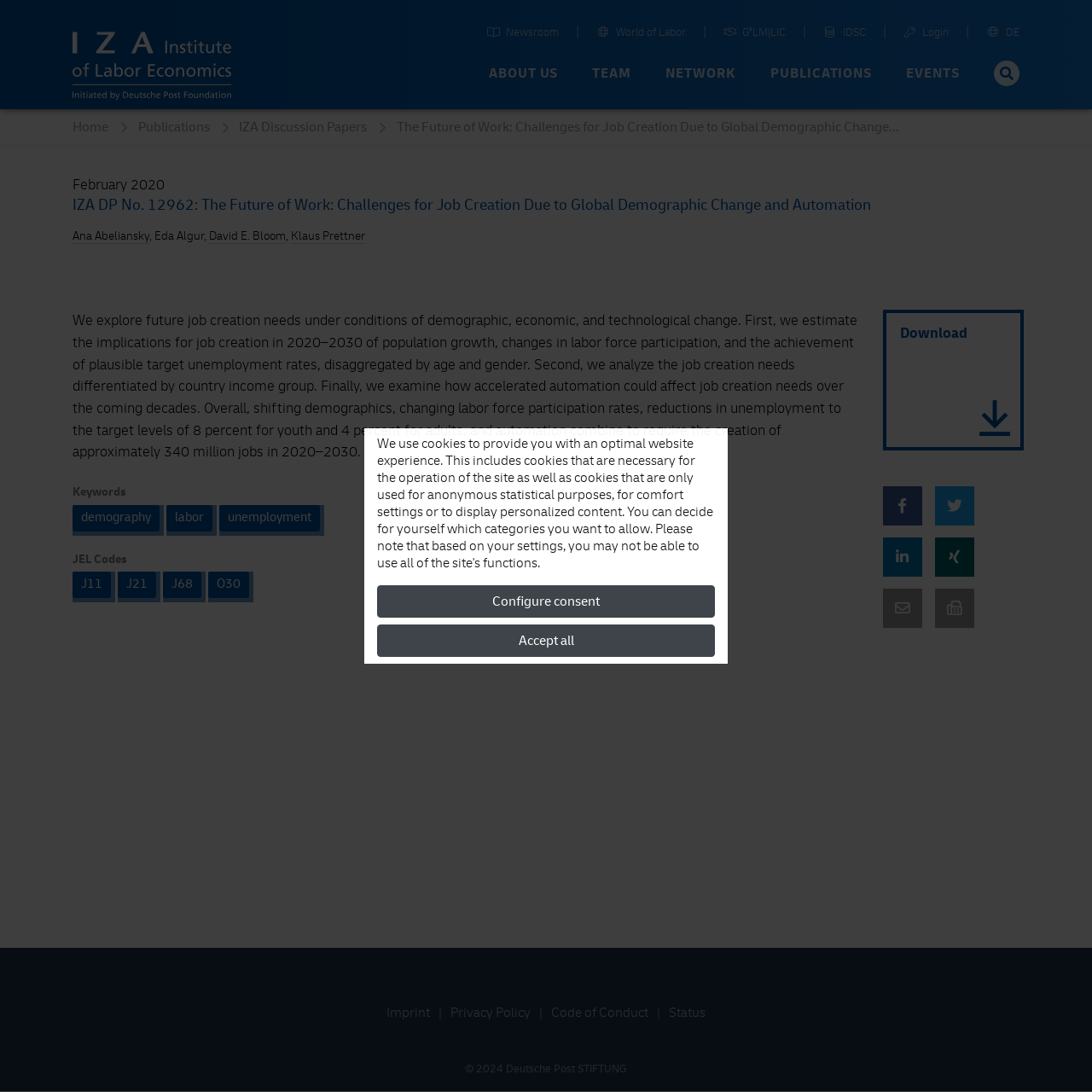Determine the bounding box coordinates (top-left x, top-left y, bottom-right x, bottom-right y) of the UI element described in the following text: Klaus Prettner

[0.266, 0.209, 0.334, 0.223]